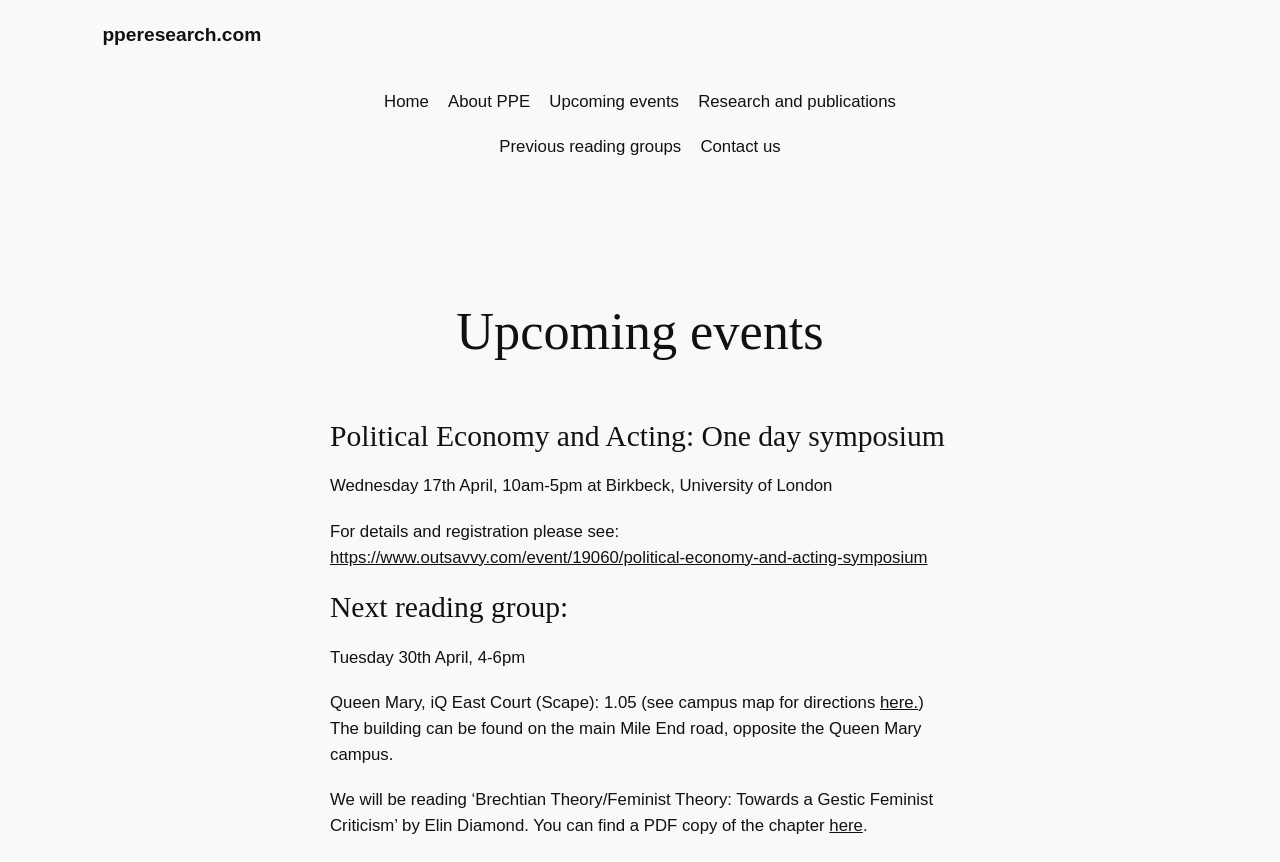Pinpoint the bounding box coordinates of the element you need to click to execute the following instruction: "view upcoming events". The bounding box should be represented by four float numbers between 0 and 1, in the format [left, top, right, bottom].

[0.429, 0.103, 0.53, 0.133]